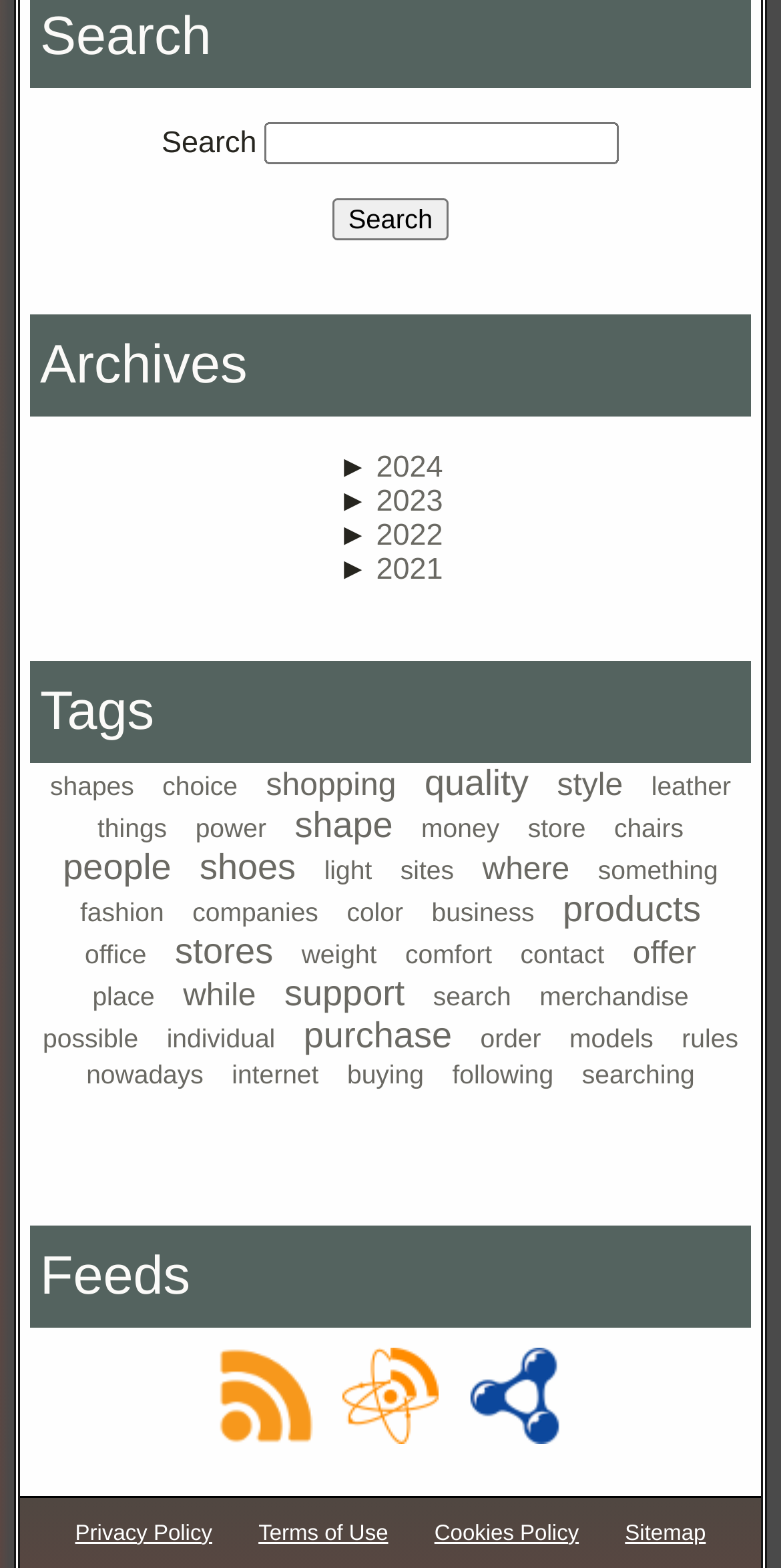What is the topic of the link 'shapes'?
Using the information from the image, give a concise answer in one word or a short phrase.

Tag